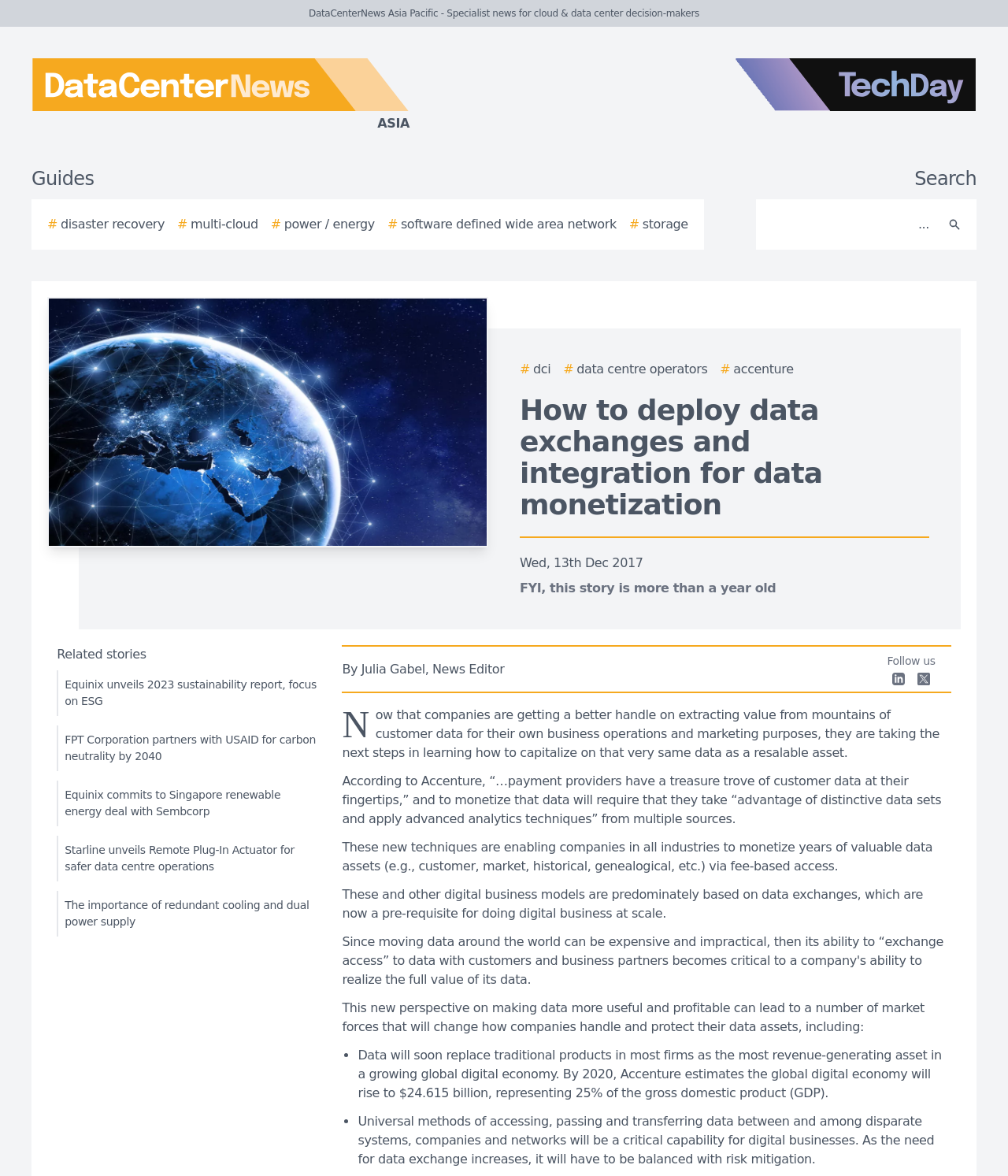Respond with a single word or phrase to the following question: How many related stories are there?

5